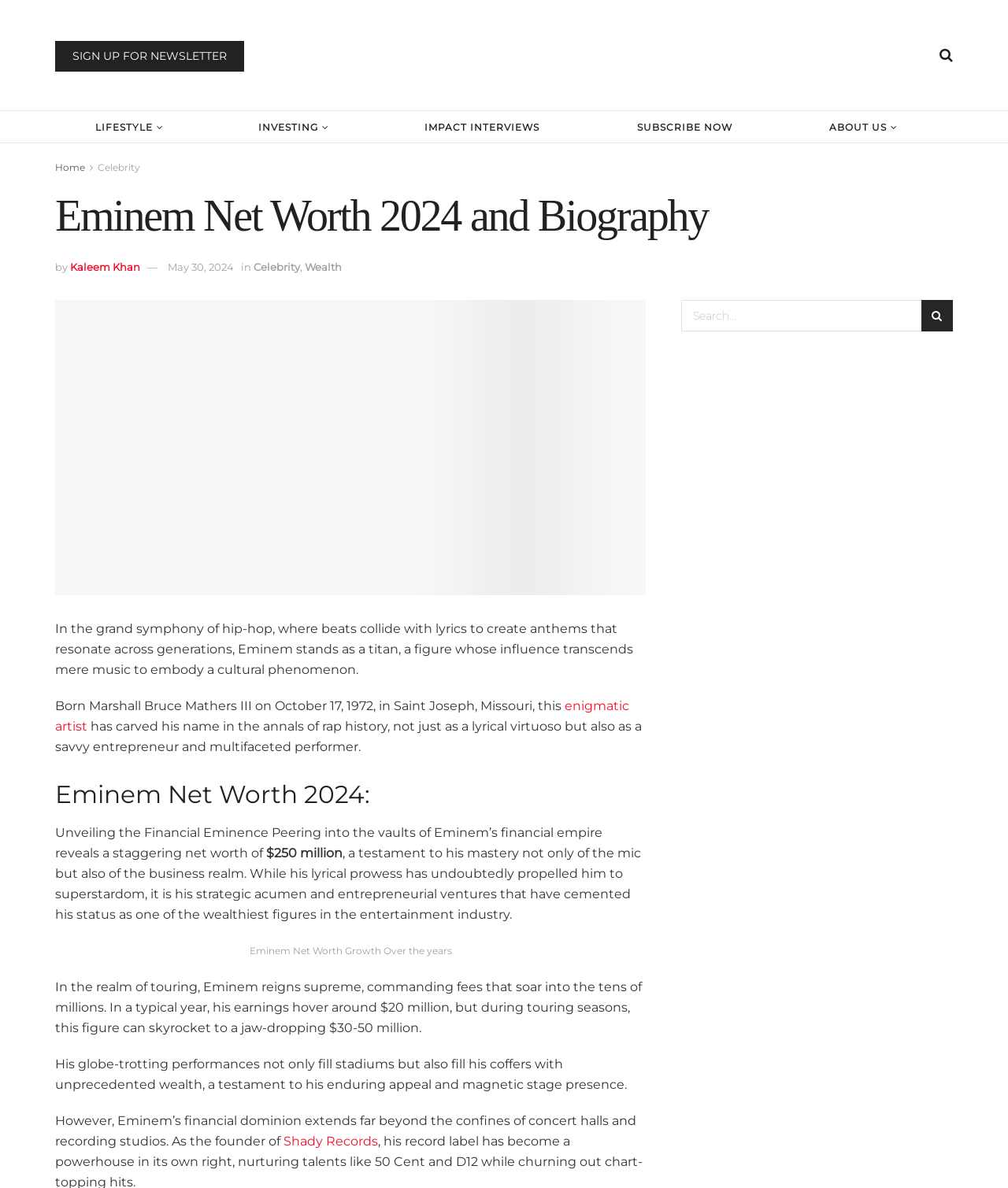Kindly respond to the following question with a single word or a brief phrase: 
What is the name of the author of the article?

Kaleem Khan